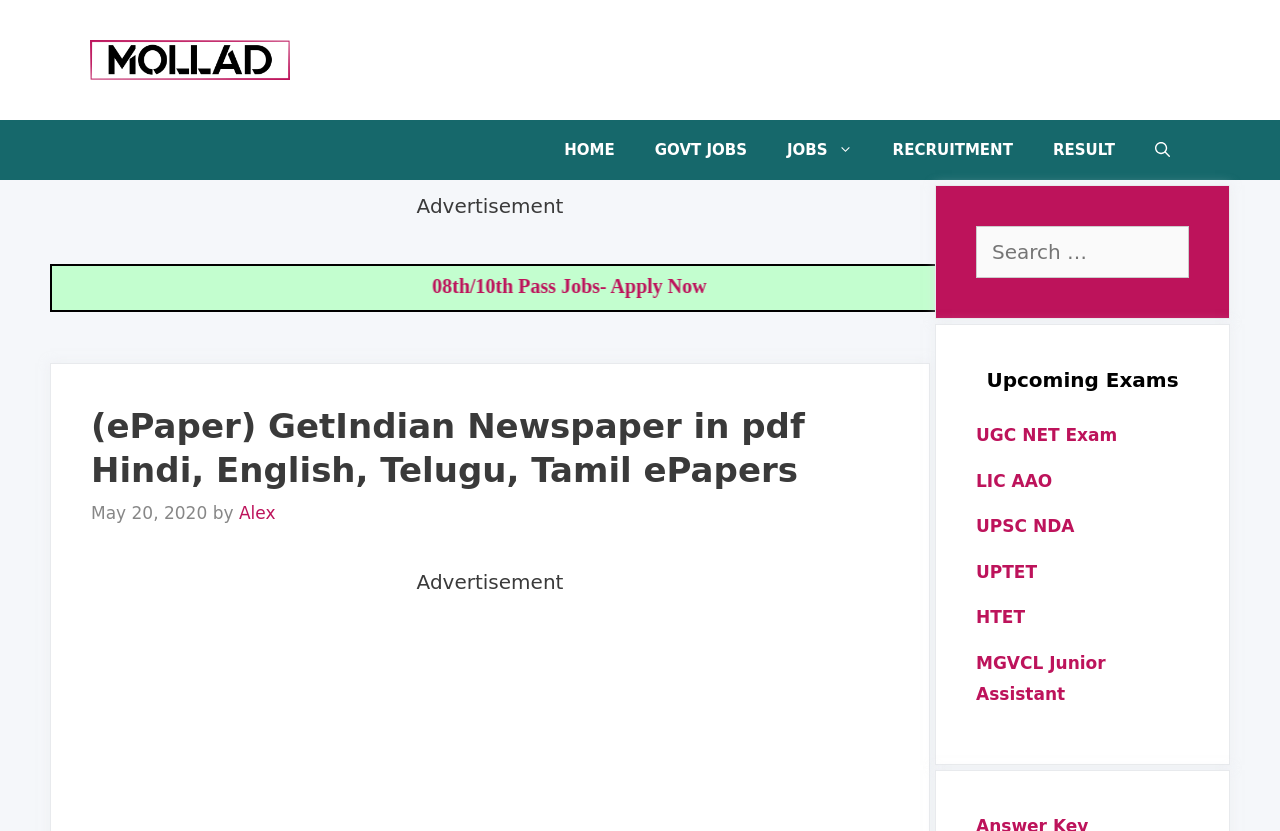Determine the bounding box coordinates of the UI element described by: "UPSC NDA".

[0.762, 0.621, 0.839, 0.645]